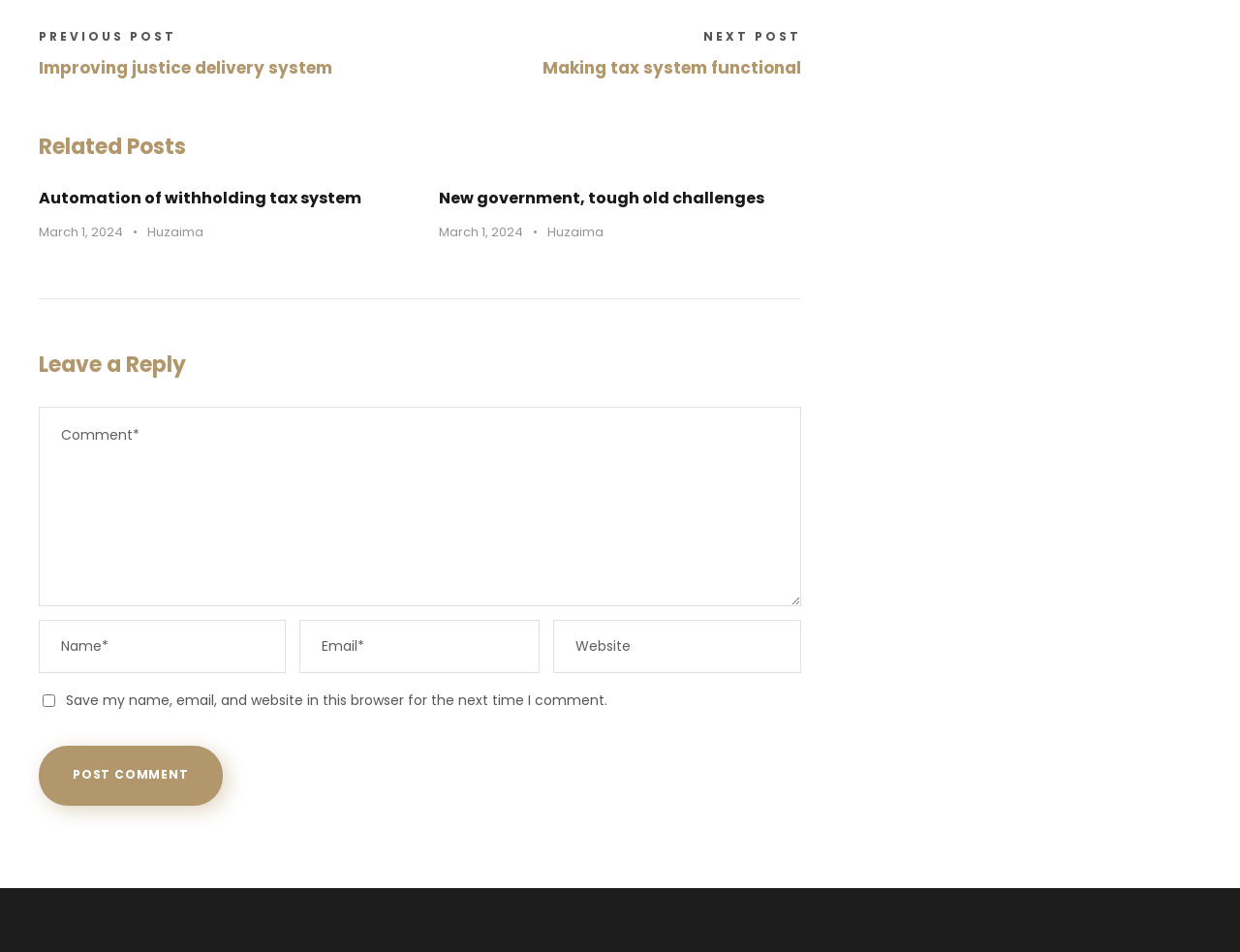Find the bounding box coordinates corresponding to the UI element with the description: "name="submit" value="Post Comment"". The coordinates should be formatted as [left, top, right, bottom], with values as floats between 0 and 1.

[0.031, 0.784, 0.179, 0.847]